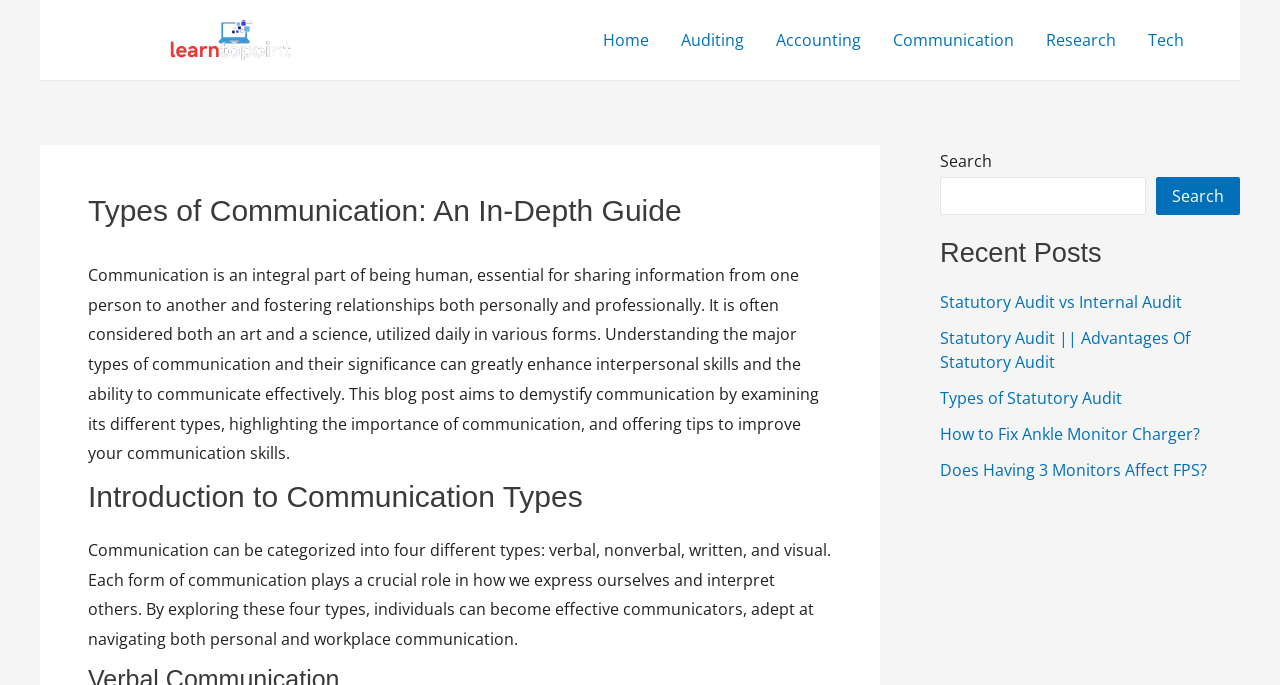Can you determine the main header of this webpage?

Types of Communication: An In-Depth Guide